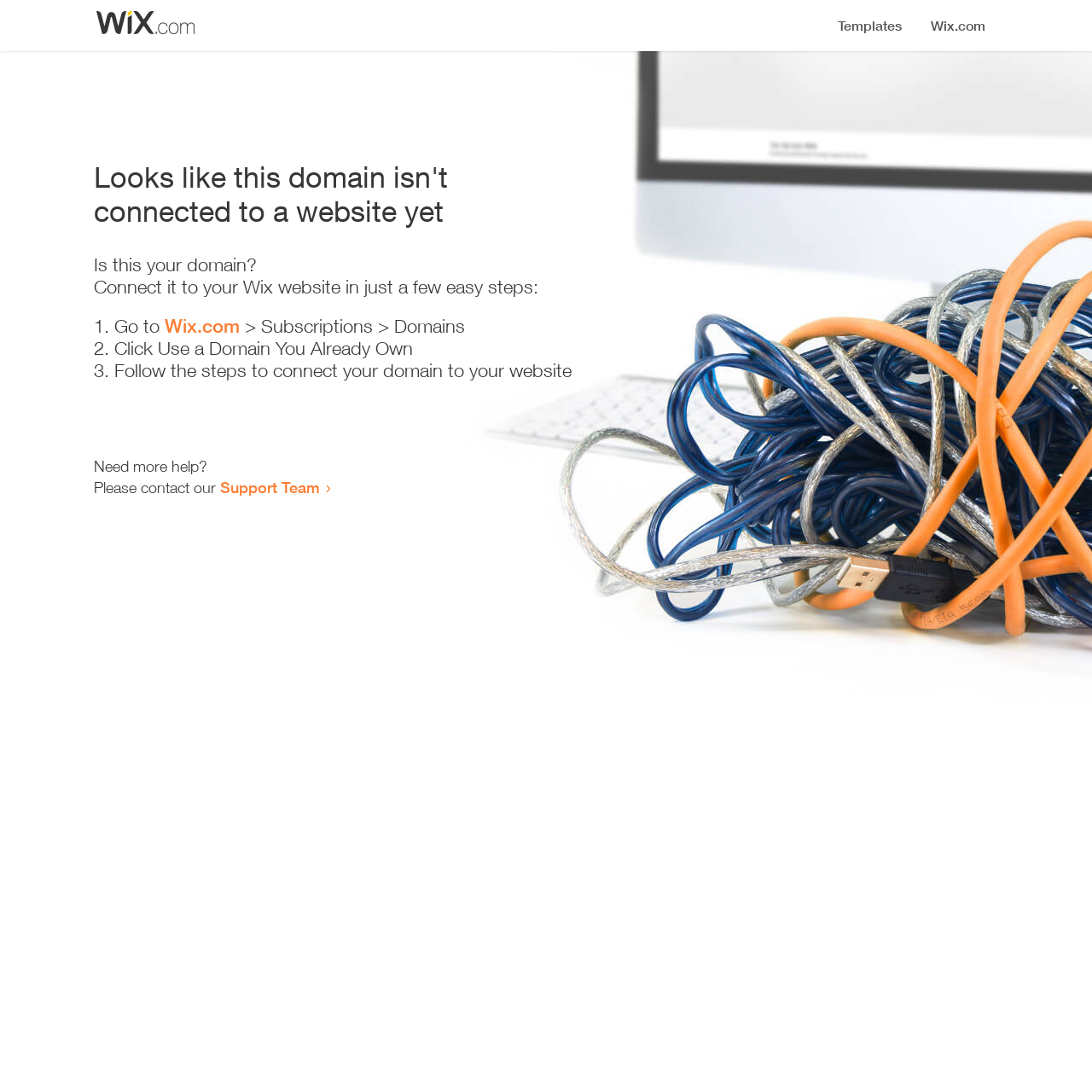Using the element description: "Wix.com", determine the bounding box coordinates for the specified UI element. The coordinates should be four float numbers between 0 and 1, [left, top, right, bottom].

[0.151, 0.288, 0.22, 0.309]